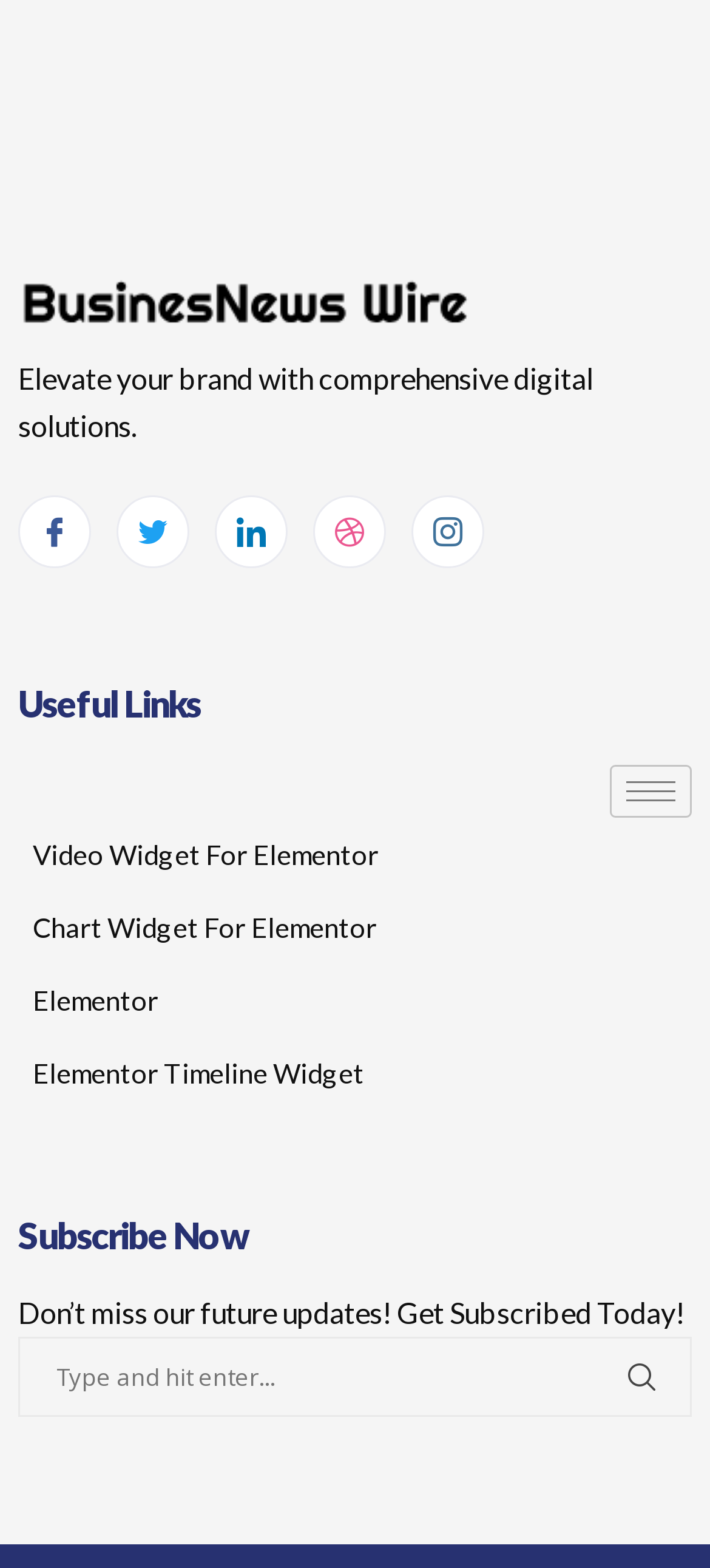Identify the bounding box coordinates of the clickable section necessary to follow the following instruction: "Click the company logo". The coordinates should be presented as four float numbers from 0 to 1, i.e., [left, top, right, bottom].

[0.026, 0.175, 0.667, 0.209]